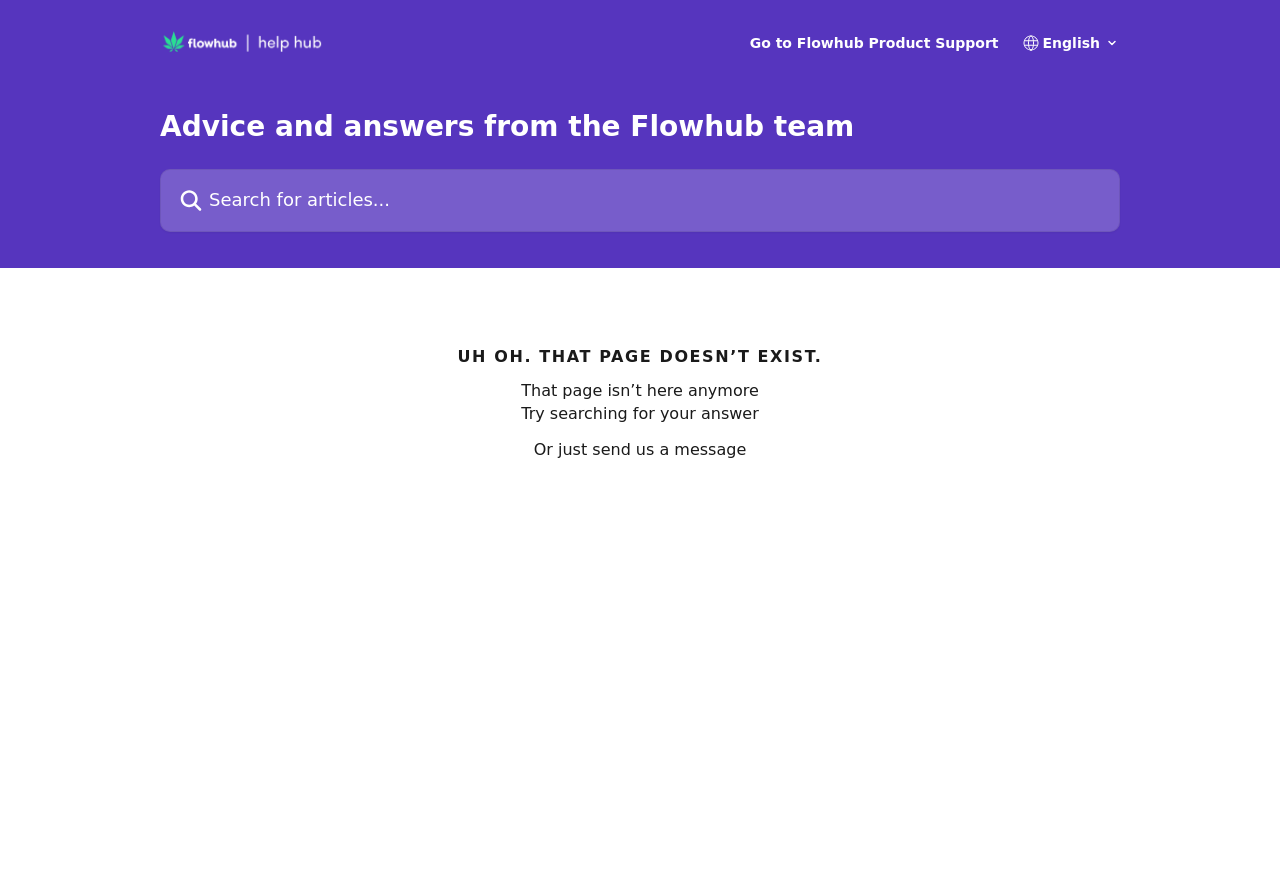Offer an in-depth caption of the entire webpage.

The webpage is titled "Flowhub Help Hub" and appears to be a help or support page. At the top, there is a header section that spans the entire width of the page. Within this section, there is a logo image and a link to "Flowhub Help Hub" on the left, followed by a link to "Go to Flowhub Product Support" on the right. Additionally, there is a combobox with an associated image on the right side of the header.

Below the header, there is a heading that reads "Advice and answers from the Flowhub team". Next to this heading, there is a search textbox with a placeholder text "Search for articles..." and a search icon image.

The main content of the page appears to be an error message, indicating that the page being searched for does not exist. This message is centered on the page and reads "UH OH. THAT PAGE DOESN’T EXIST." Below this message, there is a heading that says "That page isn’t here anymore". 

Further down, there are two paragraphs of text that provide suggestions for the user. The first paragraph says "Try searching for your answer", and the second paragraph says "Or just send us a message". These paragraphs are positioned below the error message and are centered on the page.